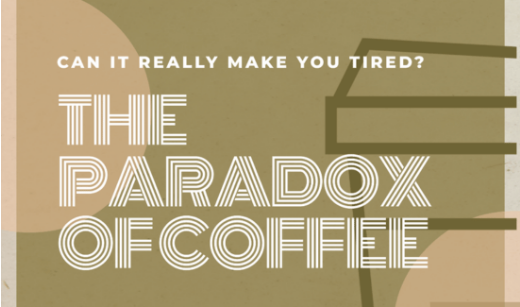Use a single word or phrase to respond to the question:
What is the purpose of the graphic?

To introduce a deeper exploration